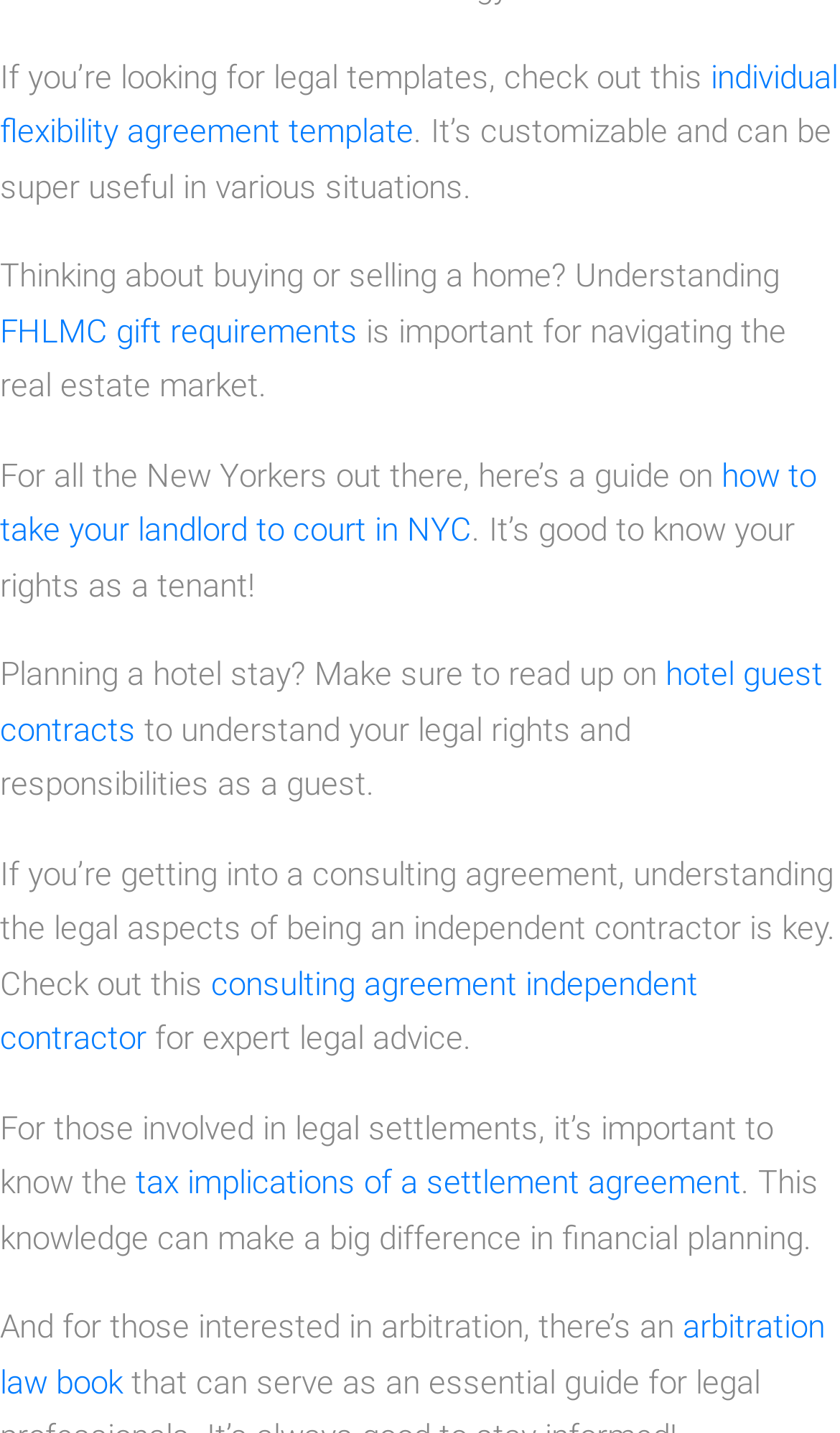What type of agreement is mentioned for independent contractors?
Based on the image, please offer an in-depth response to the question.

The webpage mentions a link to a 'consulting agreement independent contractor', suggesting that it provides information or resources for independent contractors in the context of consulting agreements.